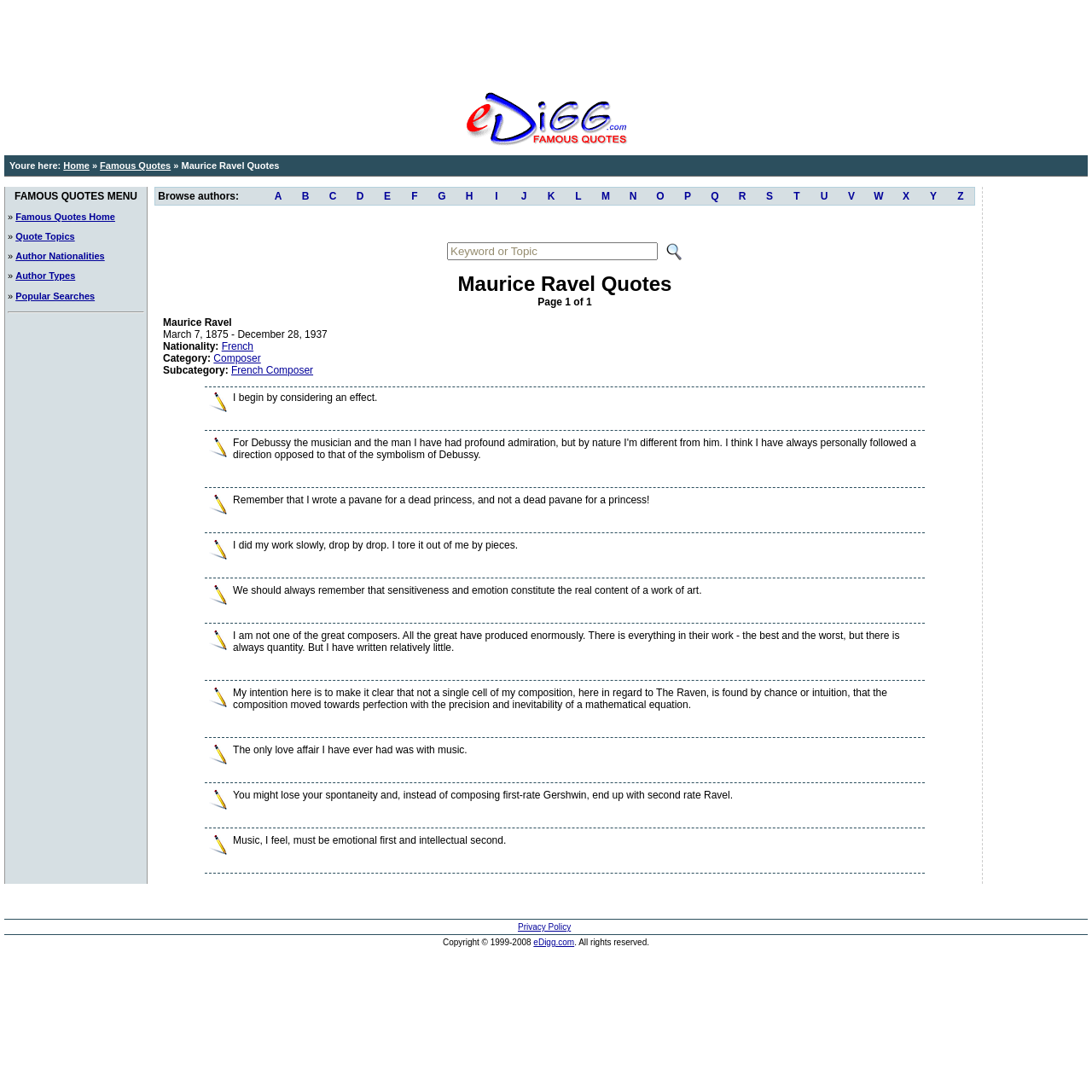Using the information in the image, give a detailed answer to the following question: How many quote topics are listed in the famous quotes menu?

The famous quotes menu has links to four quote topics: Quote Topics, Author Nationalities, Author Types, and Popular Searches.